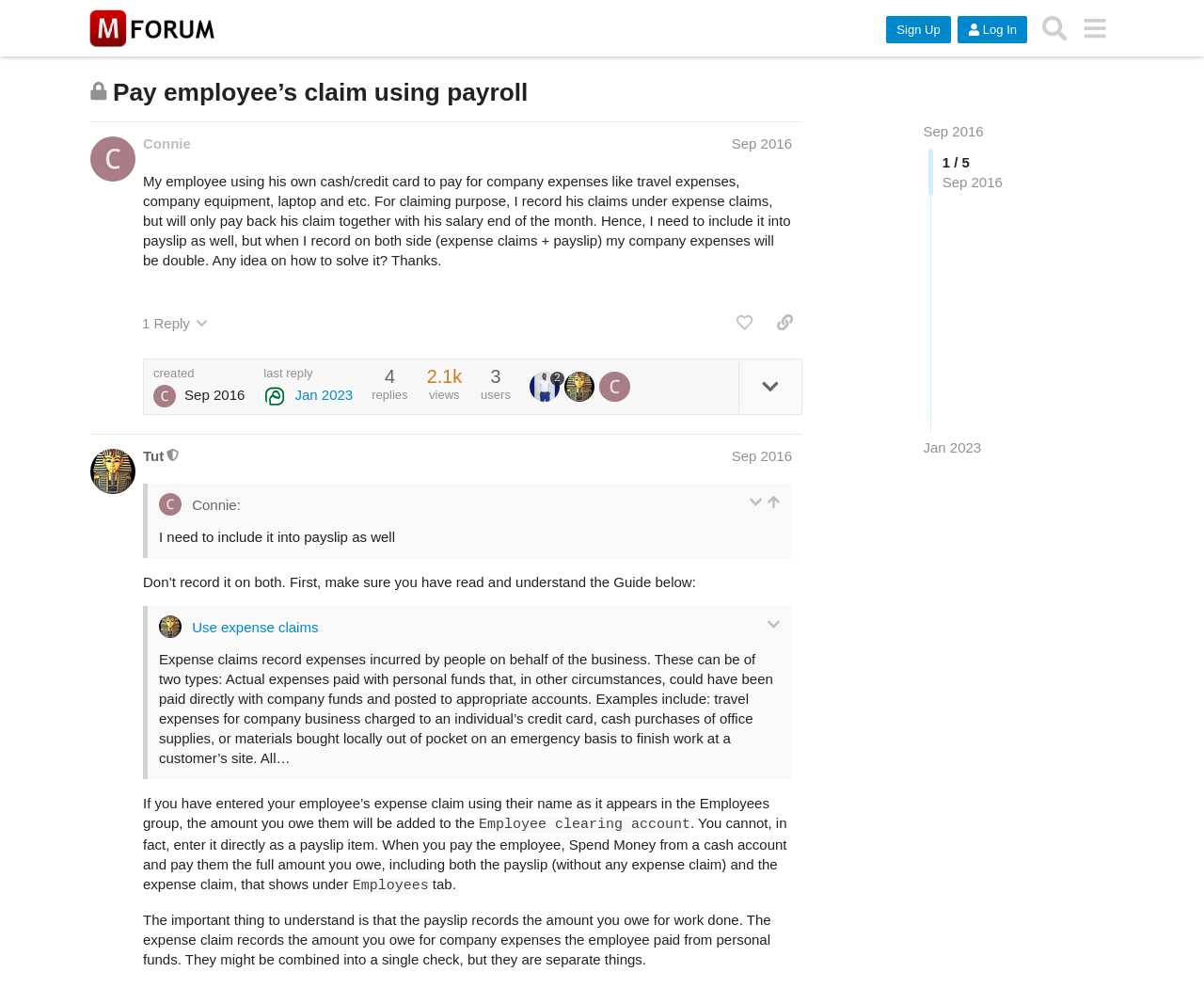Please locate the bounding box coordinates of the region I need to click to follow this instruction: "View post".

[0.11, 0.135, 0.666, 0.159]